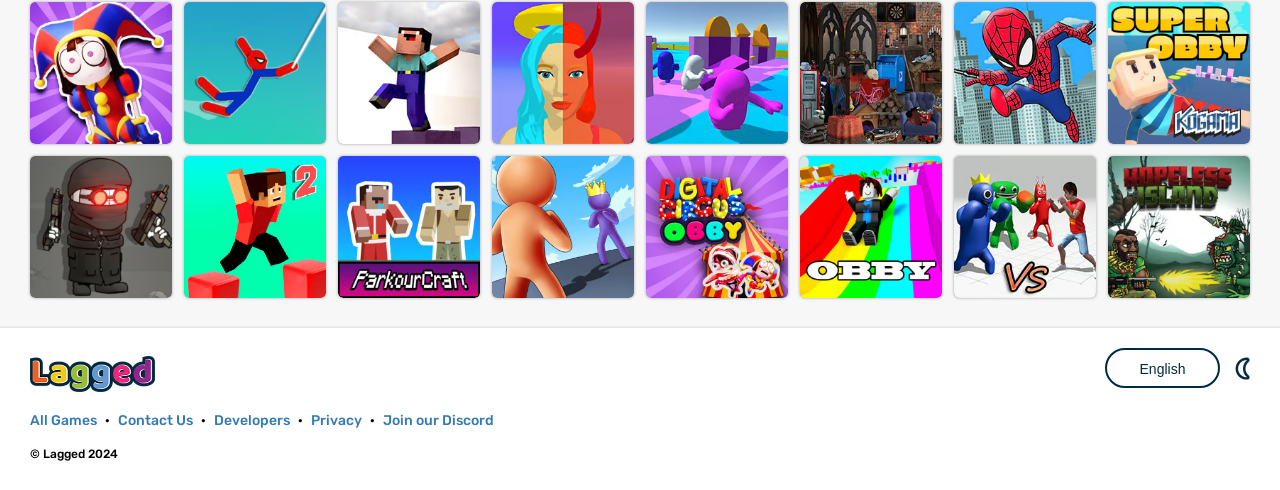Please identify the bounding box coordinates of the element's region that needs to be clicked to fulfill the following instruction: "Visit Lagged.com". The bounding box coordinates should consist of four float numbers between 0 and 1, i.e., [left, top, right, bottom].

[0.023, 0.711, 0.125, 0.815]